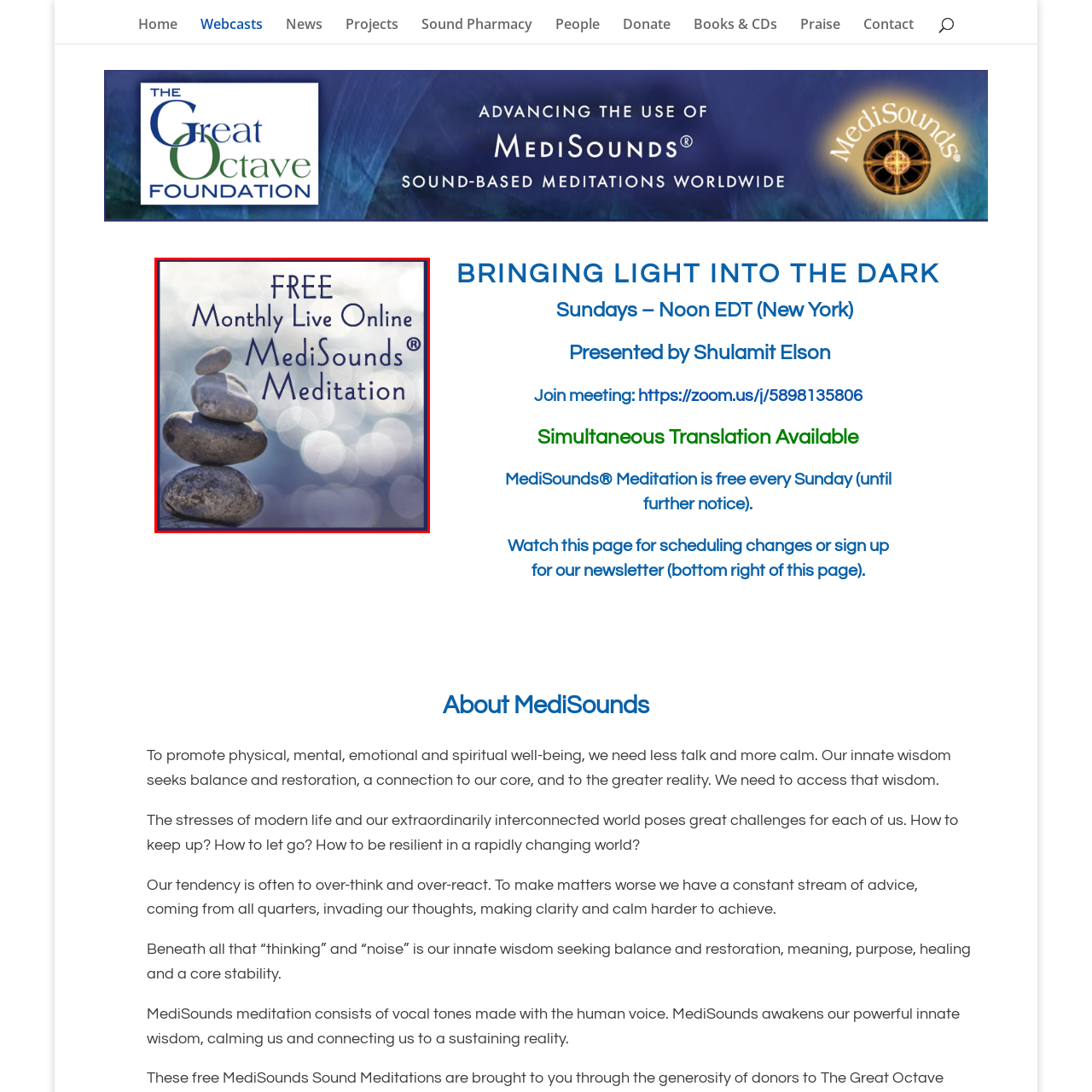Analyze and describe the image content within the red perimeter in detail.

The image features a serene and calming visual backdrop, showcasing a carefully balanced stack of smooth stones, symbolizing tranquility and stability. Overlaid on this peaceful imagery is the text highlighting a free monthly live online MediSounds® meditation session. The prominent words "FREE Monthly Live Online" draw attention, emphasizing accessibility and the opportunity to engage in this restorative practice. The use of "MediSounds® Meditation" suggests a unique meditative technique aimed at promoting well-being and inner peace. The overall aesthetic of the image, combined with the informative text, invites viewers to participate in a soothing experience designed to enhance mental, emotional, and spiritual wellness.